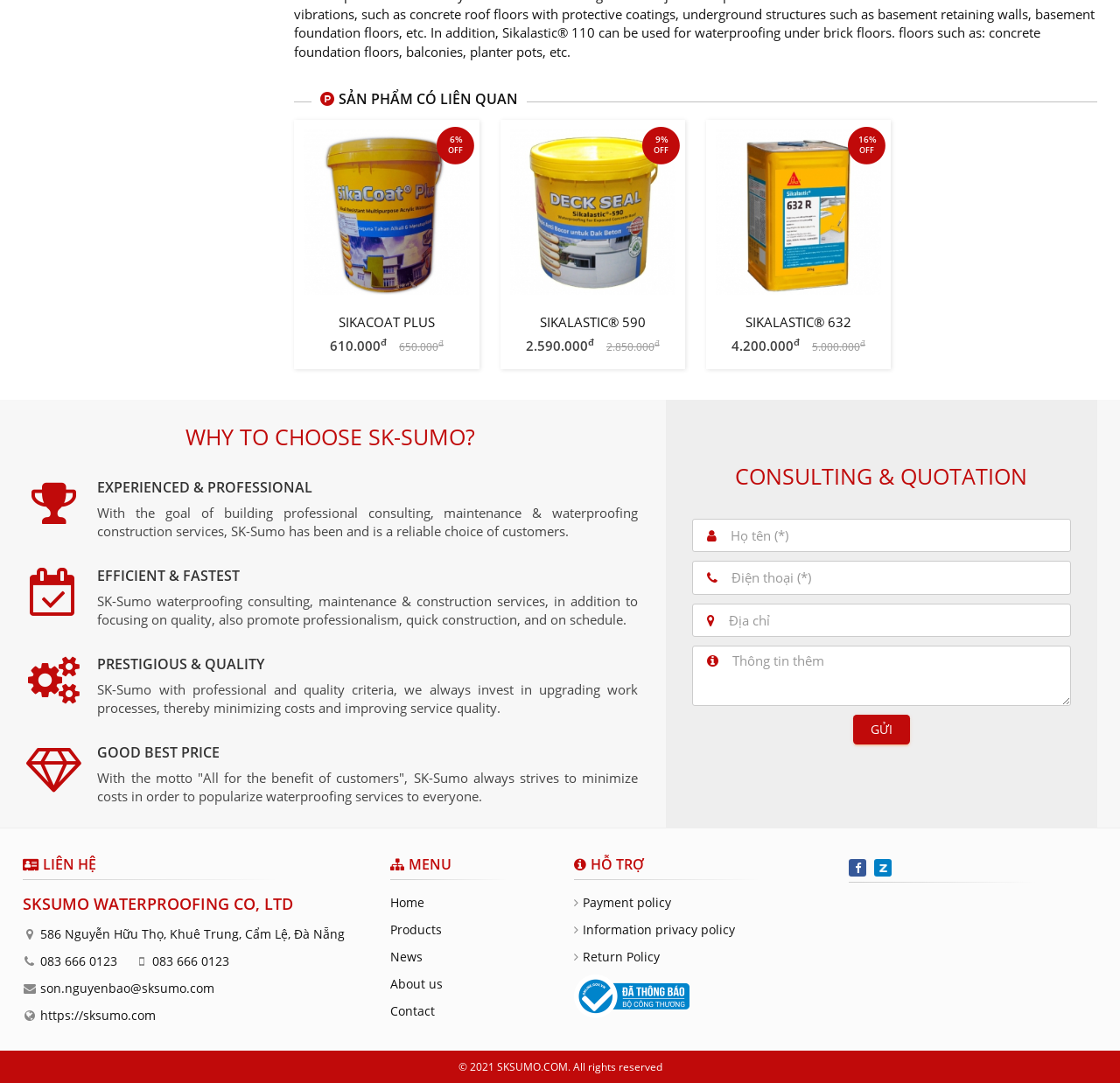Pinpoint the bounding box coordinates of the element to be clicked to execute the instruction: "Click the 'Home' link".

[0.348, 0.826, 0.379, 0.842]